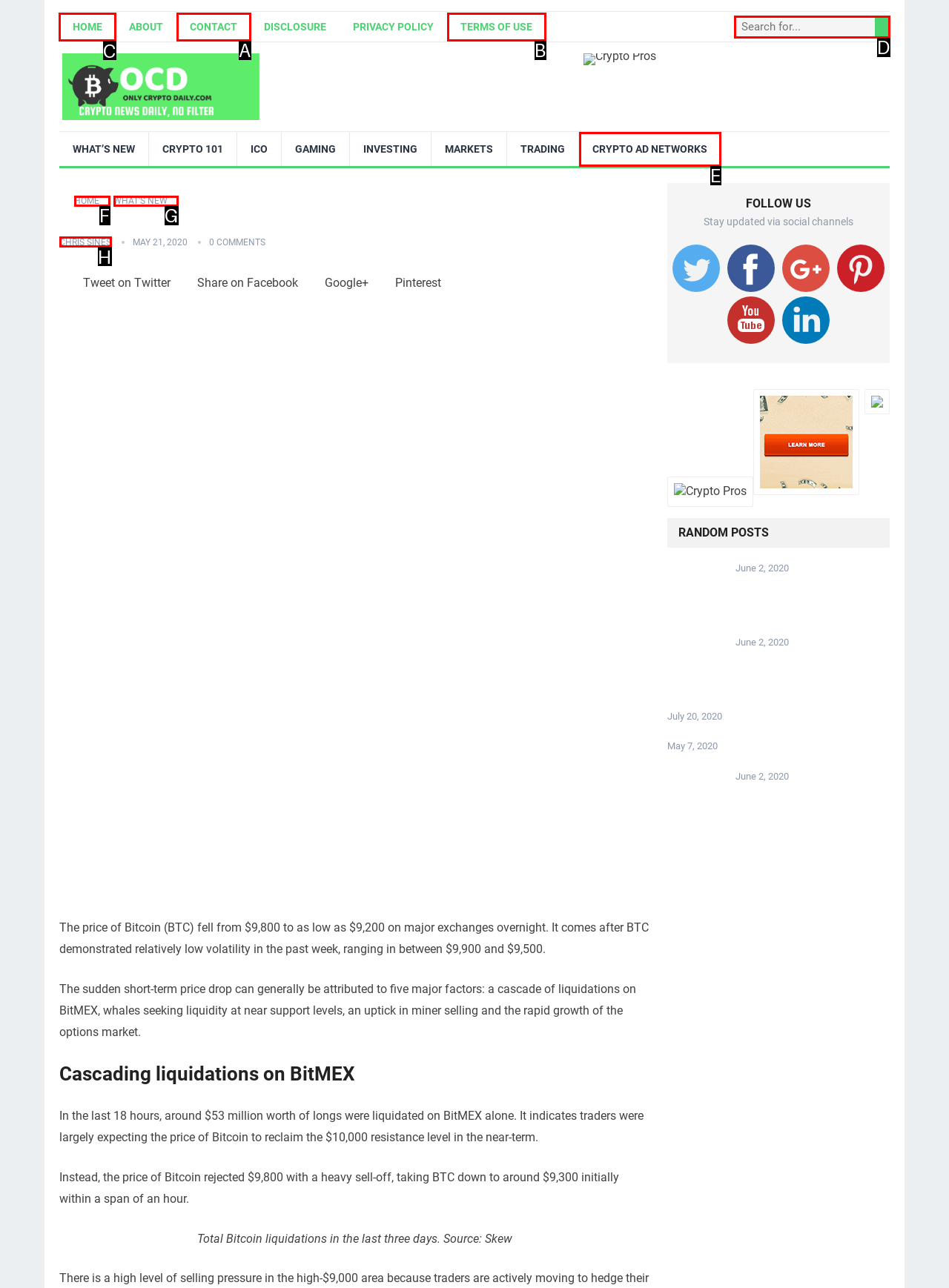Please indicate which HTML element should be clicked to fulfill the following task: Go to the home page. Provide the letter of the selected option.

C